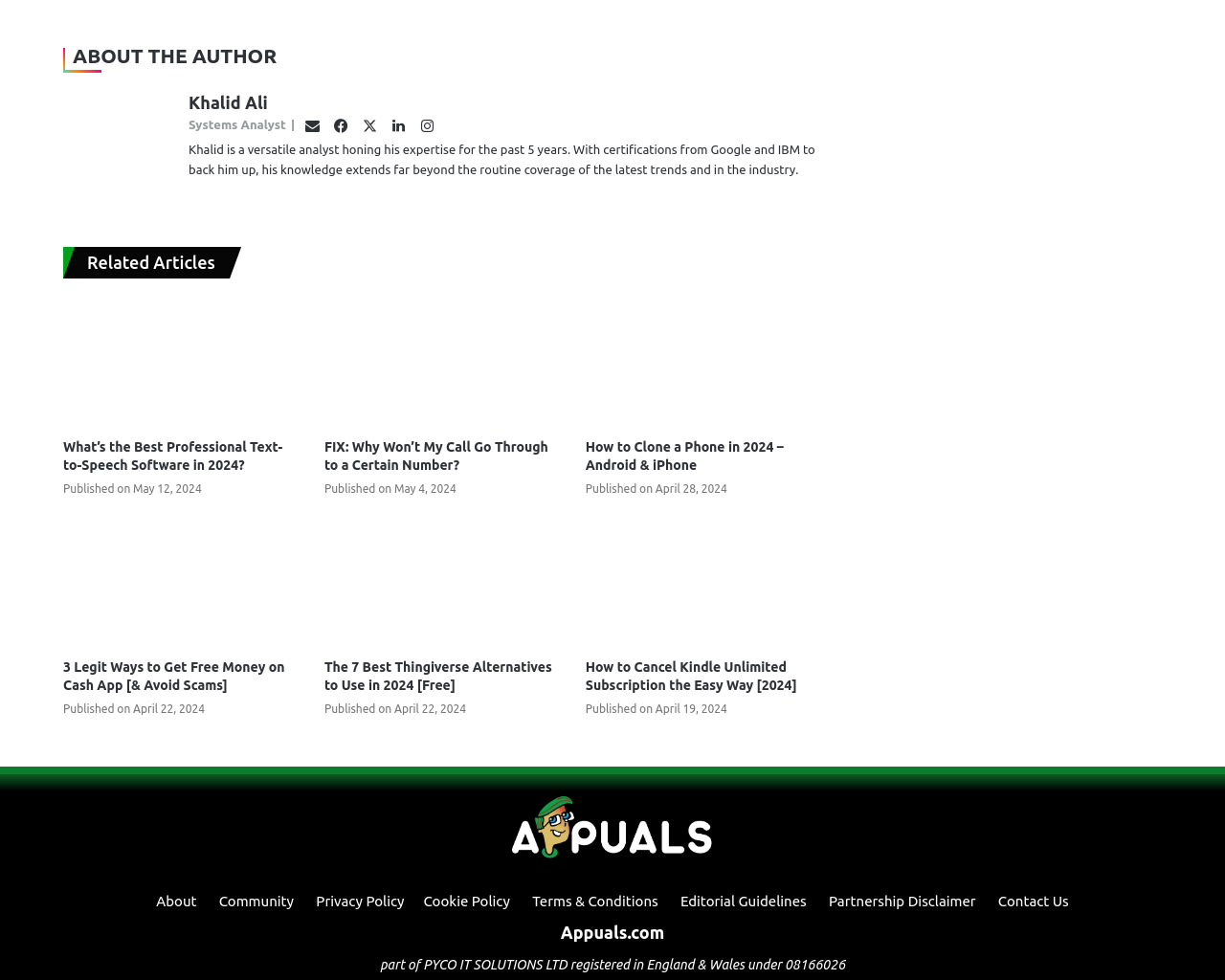Answer the question with a single word or phrase: 
Who is the author of the webpage?

Khalid Ali